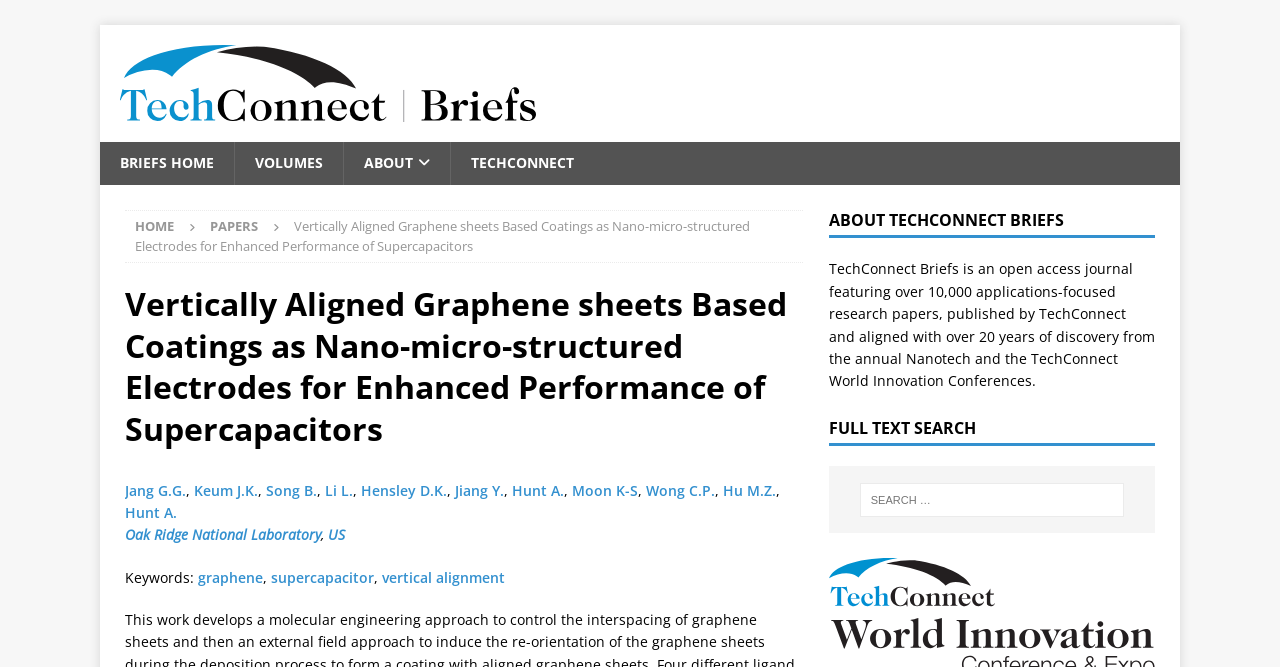What is the name of the journal?
Based on the screenshot, give a detailed explanation to answer the question.

I found the answer by looking at the top-left corner of the webpage, where it says 'Vertically Aligned Graphene sheets Based Coatings as Nano-micro-structured Electrodes for Enhanced Performance of Supercapacitors – TechConnect Briefs'. The 'TechConnect Briefs' part is likely the name of the journal.